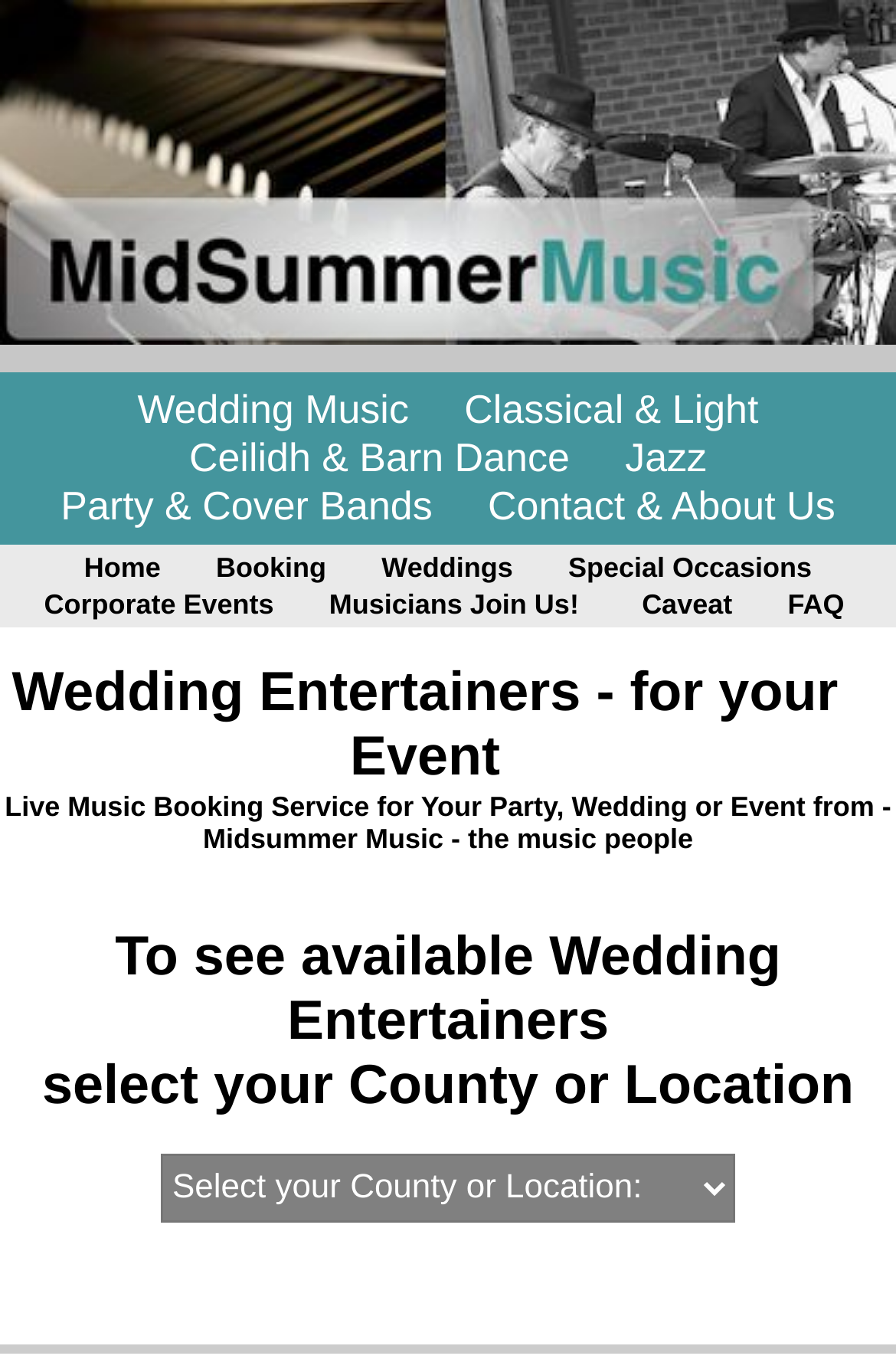Find the bounding box coordinates for the UI element whose description is: "Terms & Conditions". The coordinates should be four float numbers between 0 and 1, in the format [left, top, right, bottom].

None